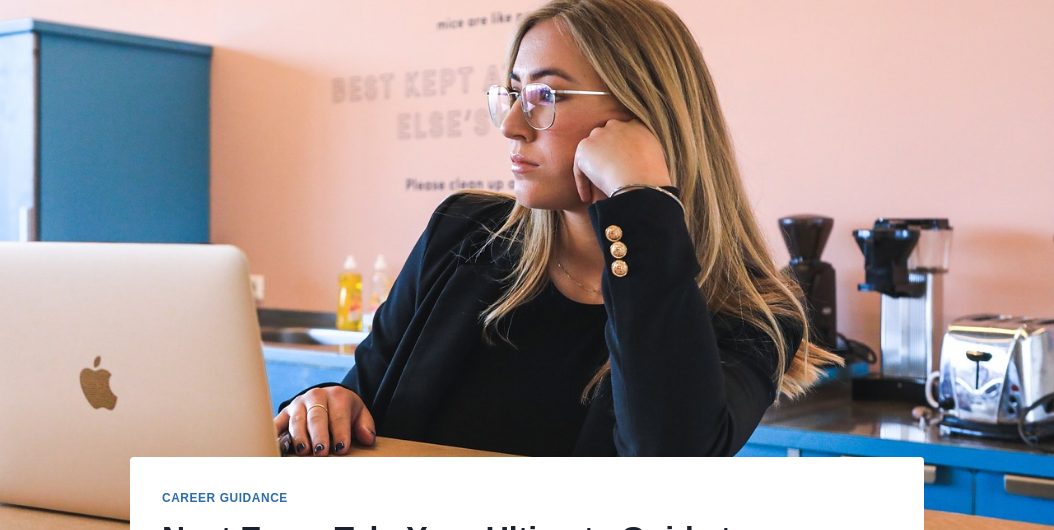What is displayed on the laptop screen?
Please provide a comprehensive answer to the question based on the webpage screenshot.

The laptop screen in front of the woman displays the Apple logo, indicating that she is using an Apple laptop.